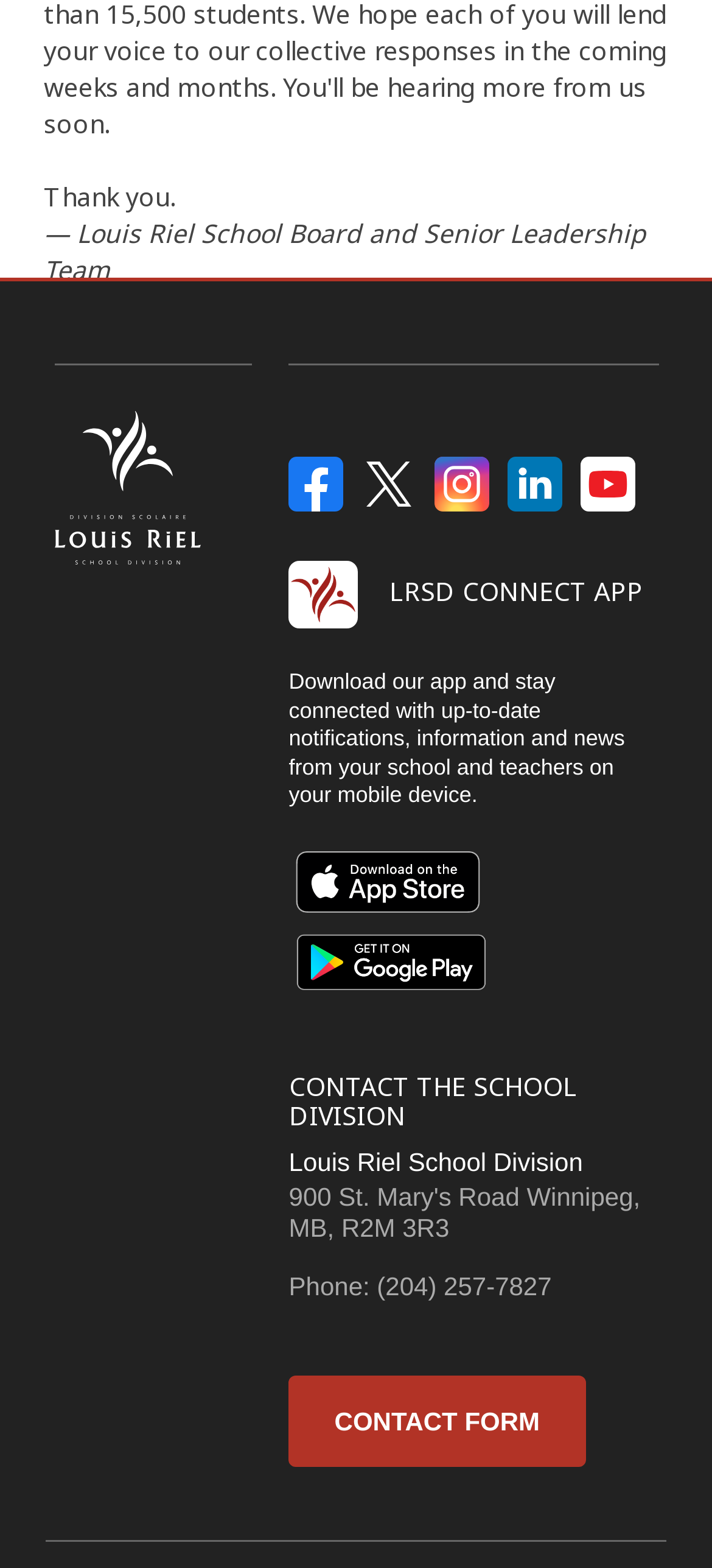Given the description of a UI element: "(204) 257-7827", identify the bounding box coordinates of the matching element in the webpage screenshot.

[0.529, 0.794, 0.836, 0.846]